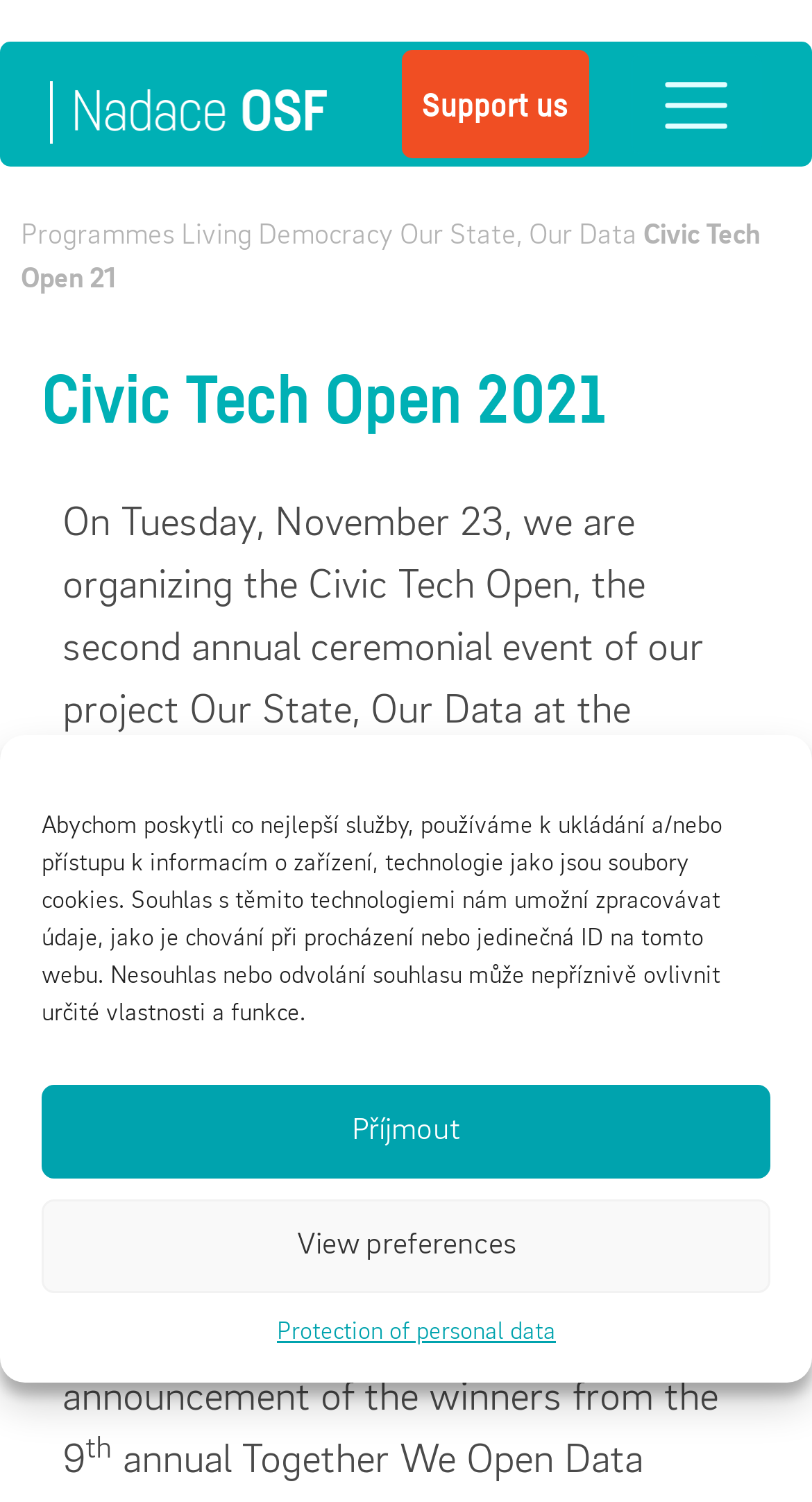How many partners are mentioned in the event description?
Please provide a single word or phrase as your answer based on the image.

2